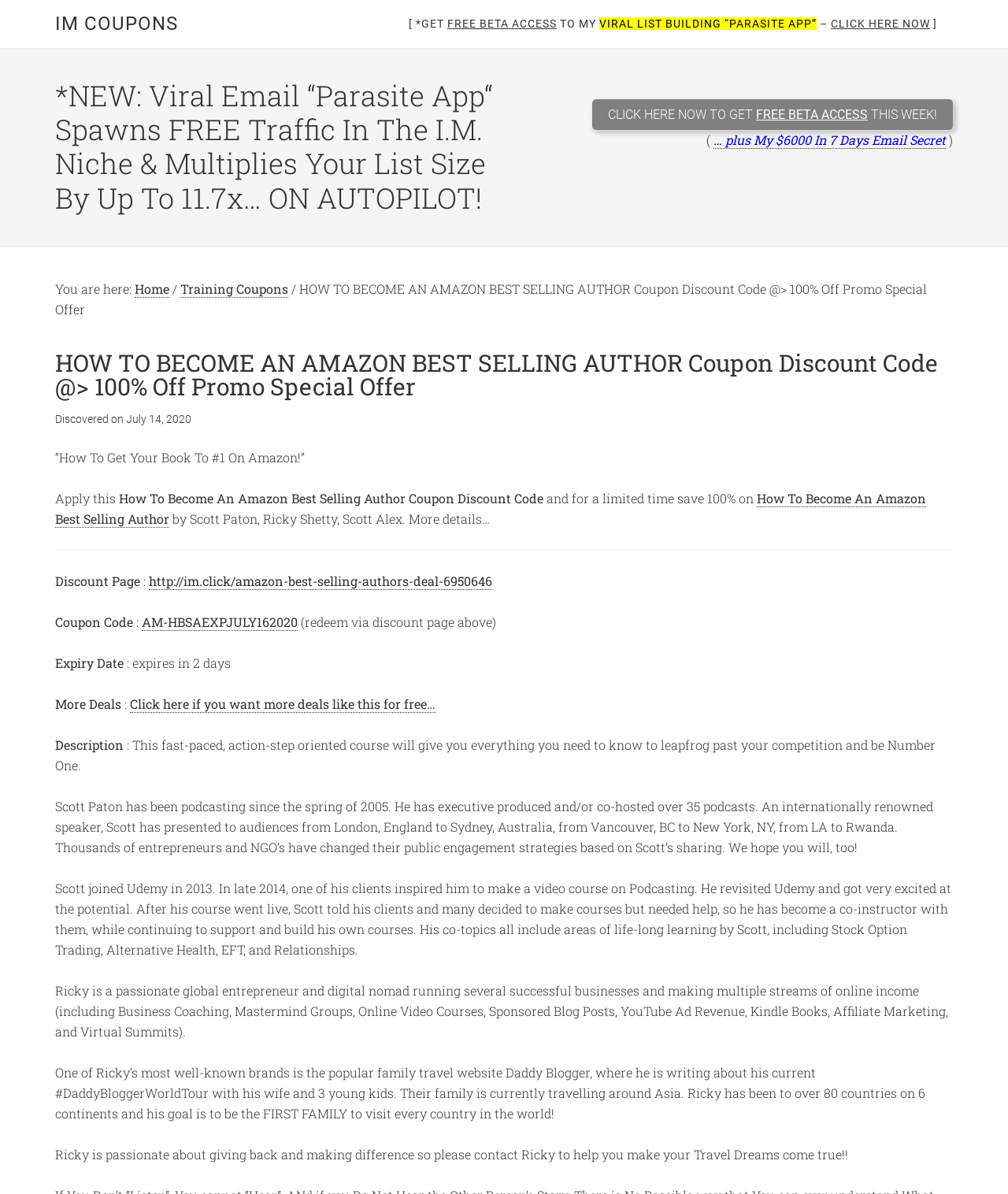Kindly determine the bounding box coordinates of the area that needs to be clicked to fulfill this instruction: "Learn more about the How To Become An Amazon Best Selling Author course".

[0.055, 0.41, 0.919, 0.442]